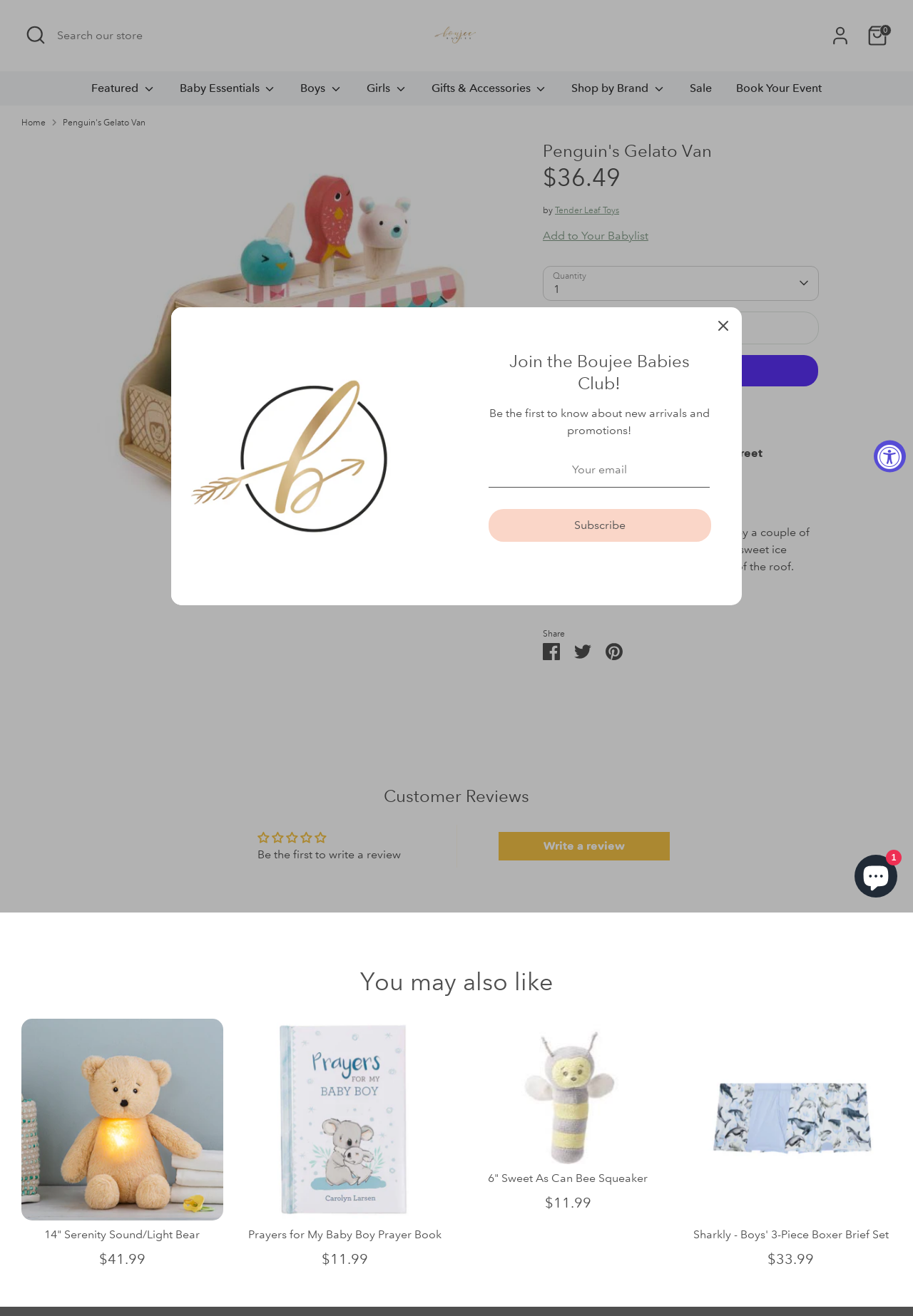Find the bounding box coordinates for the element that must be clicked to complete the instruction: "Subscribe". The coordinates should be four float numbers between 0 and 1, indicated as [left, top, right, bottom].

[0.536, 0.387, 0.778, 0.411]